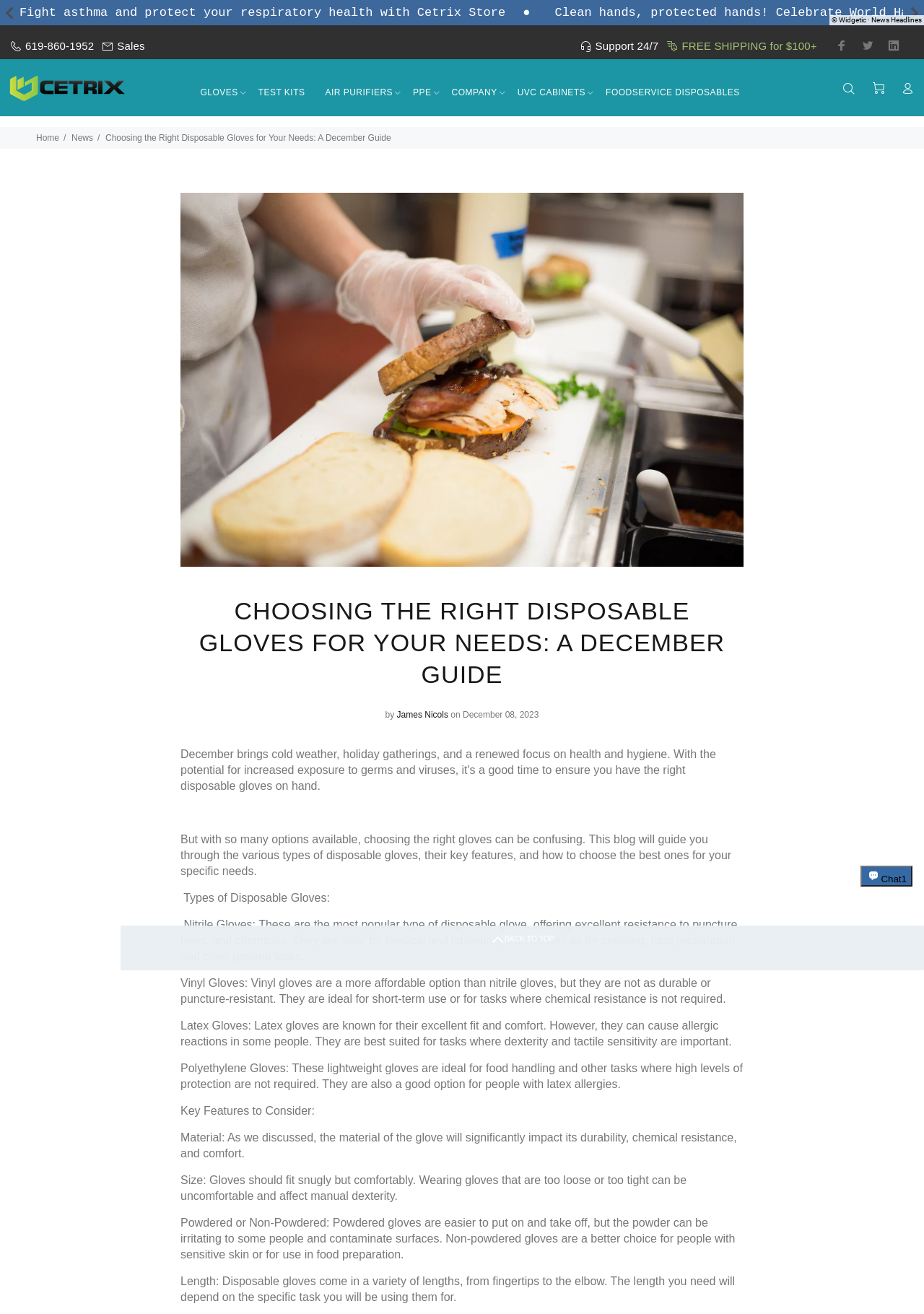What is the purpose of the 'Search' button?
Based on the visual, give a brief answer using one word or a short phrase.

To search the website